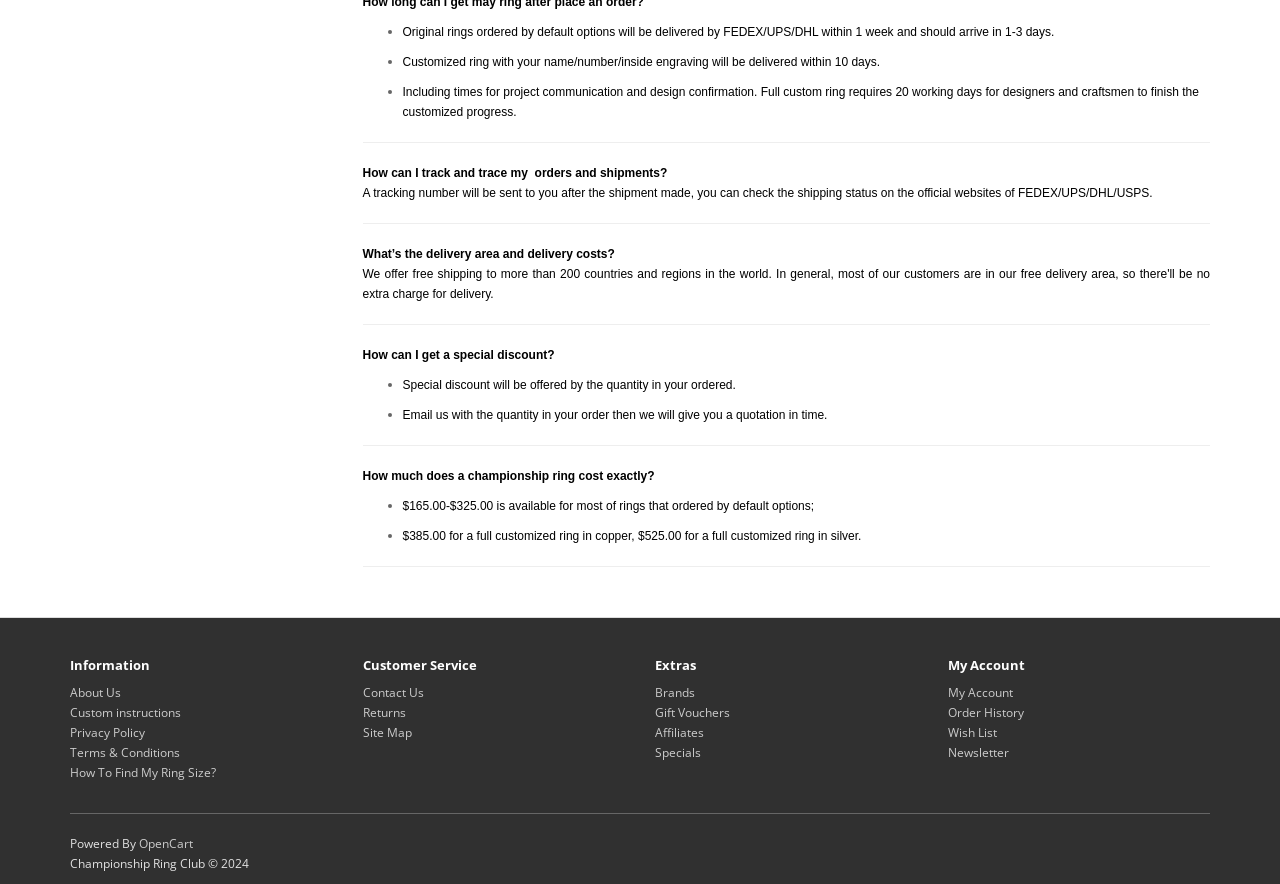Find the bounding box coordinates of the area to click in order to follow the instruction: "read the latest news".

None